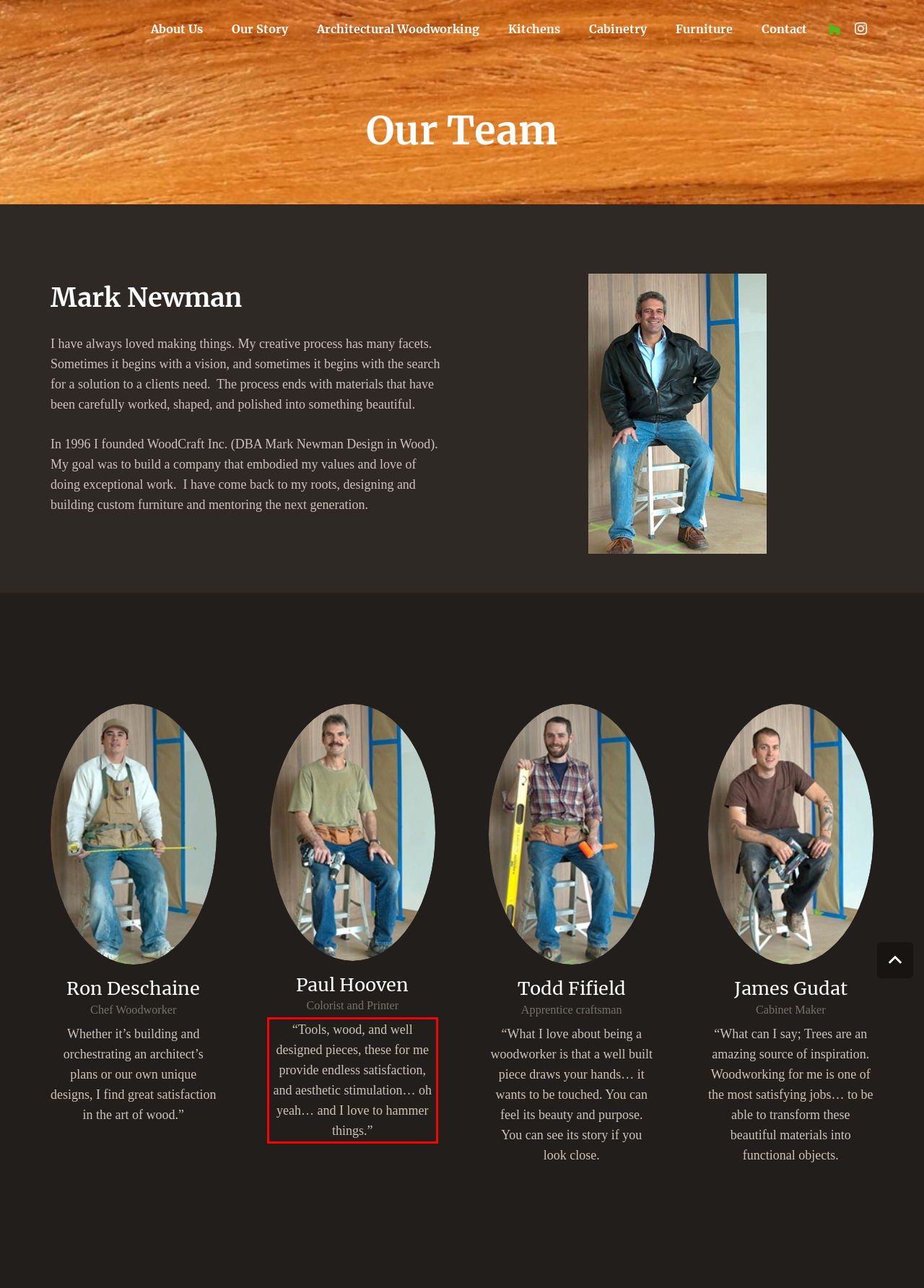Examine the webpage screenshot, find the red bounding box, and extract the text content within this marked area.

“Tools, wood, and well designed pieces, these for me provide endless satisfaction, and aesthetic stimulation… oh yeah… and I love to hammer things.”